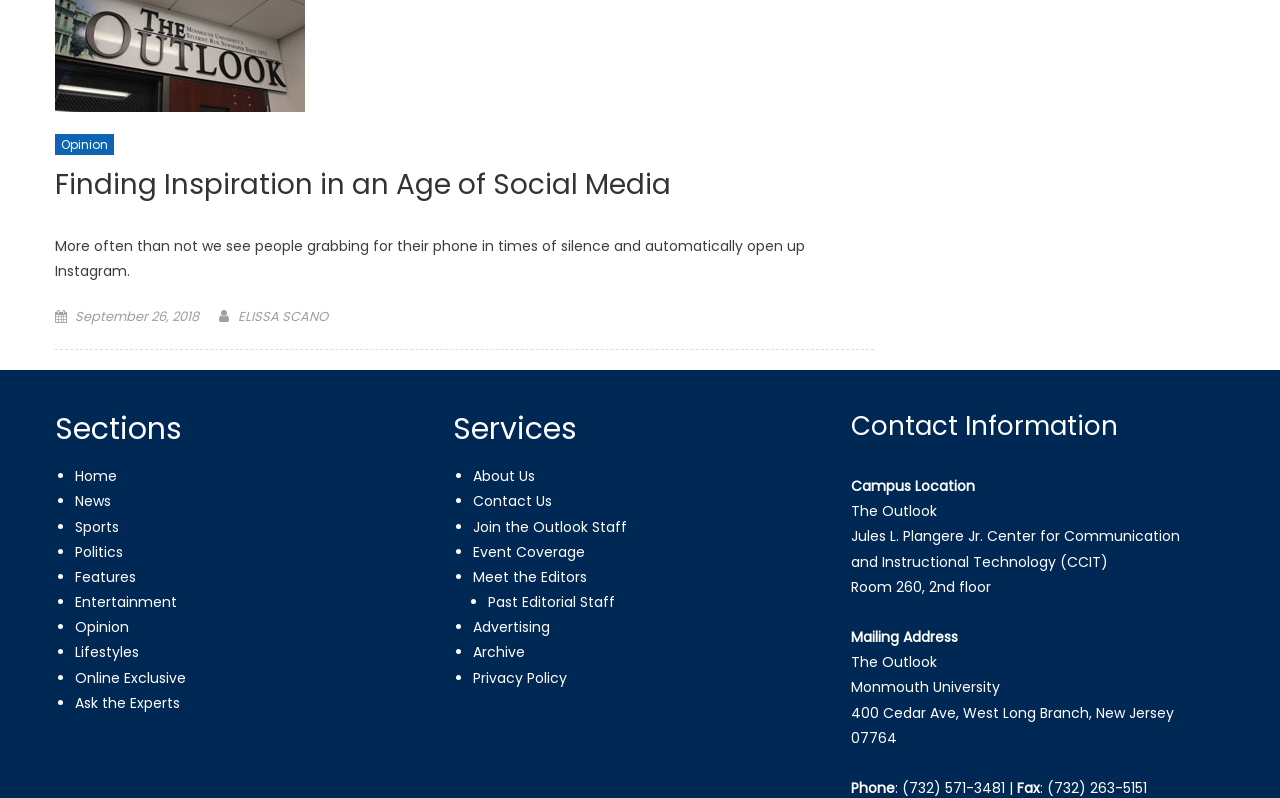Could you provide the bounding box coordinates for the portion of the screen to click to complete this instruction: "Read the article 'Finding Inspiration in an Age of Social Media'"?

[0.043, 0.21, 0.524, 0.268]